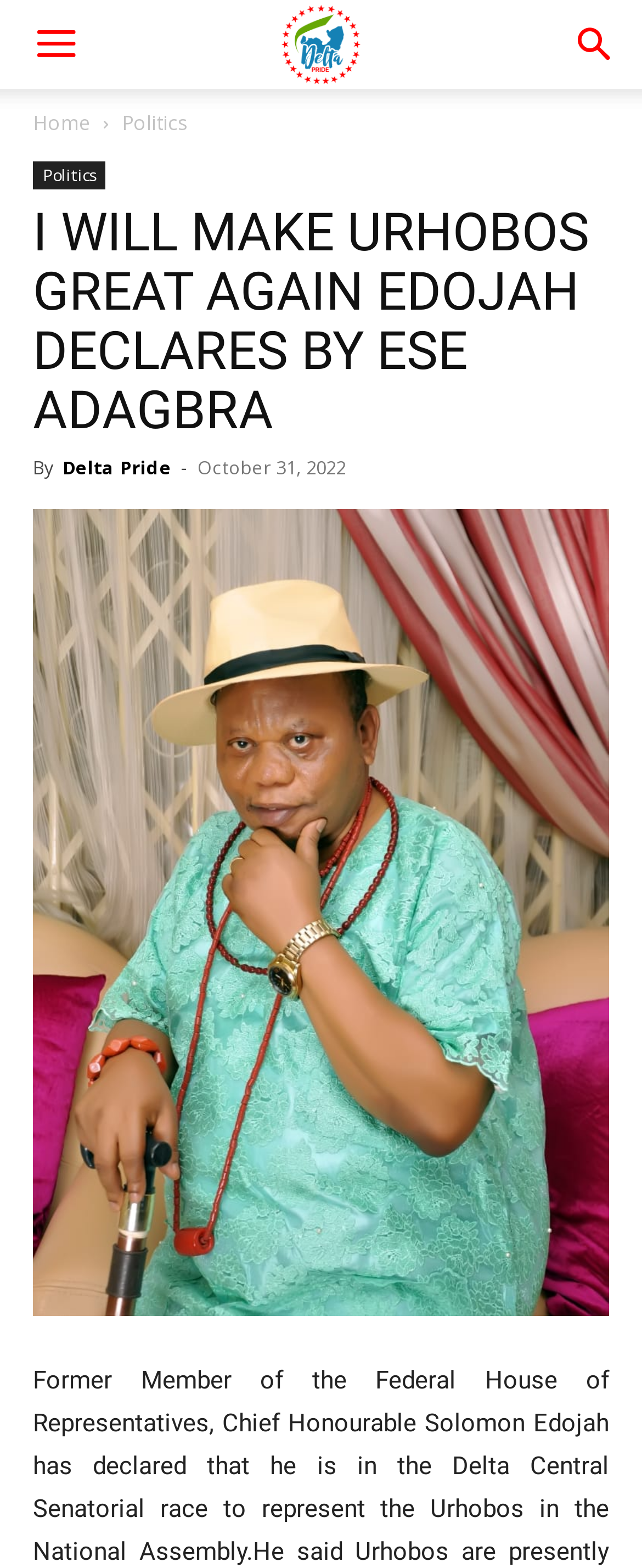Is there an image in the article?
Refer to the screenshot and respond with a concise word or phrase.

Yes